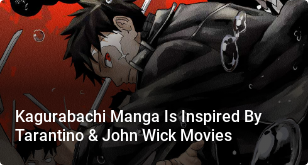Provide a short answer using a single word or phrase for the following question: 
Are the themes of the manga 'Kagurabachi' intense?

Yes